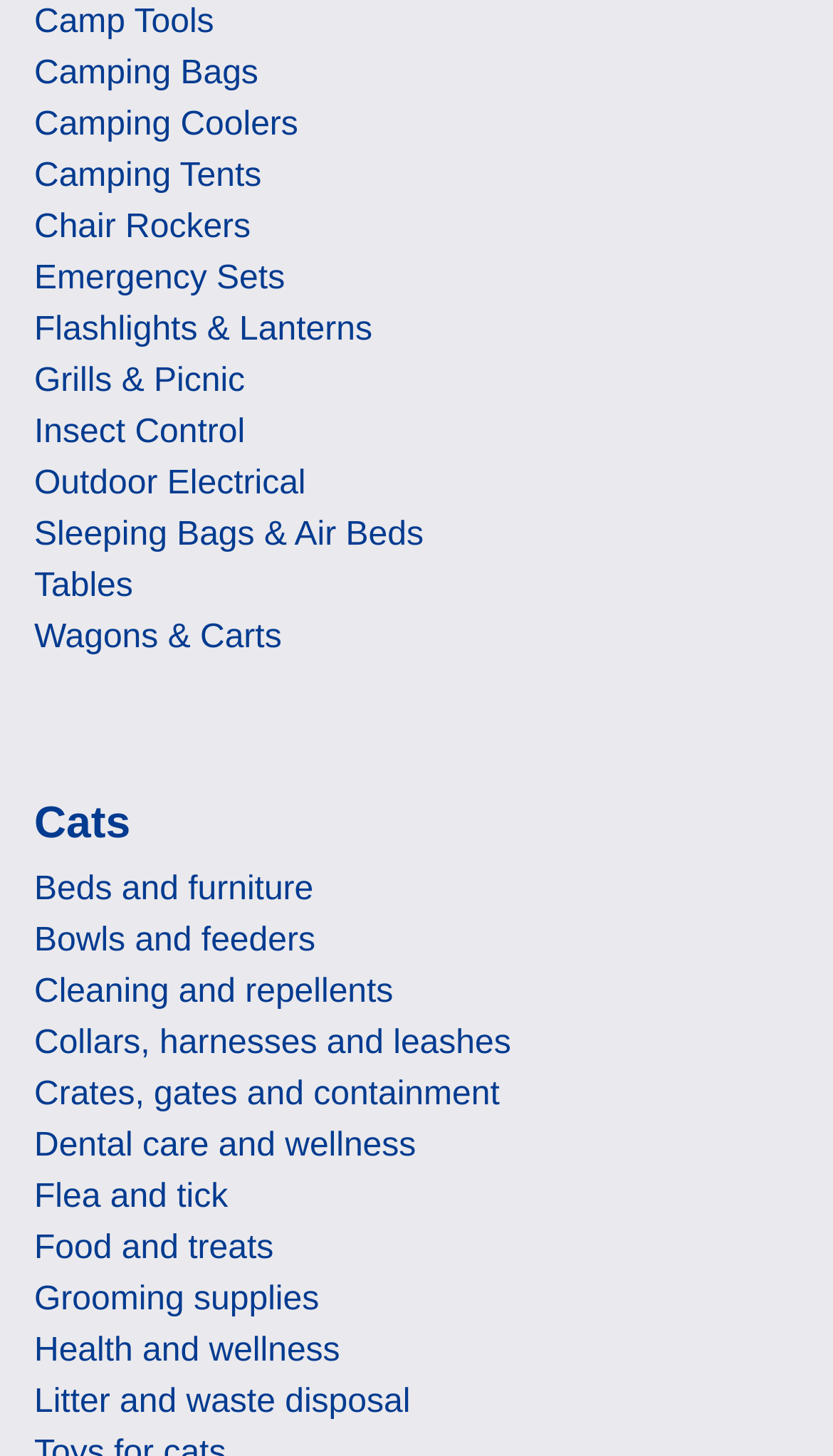Based on what you see in the screenshot, provide a thorough answer to this question: What is the first category for camping?

I looked at the list of links under the camping section and found that the first link is 'Camp Tools'.